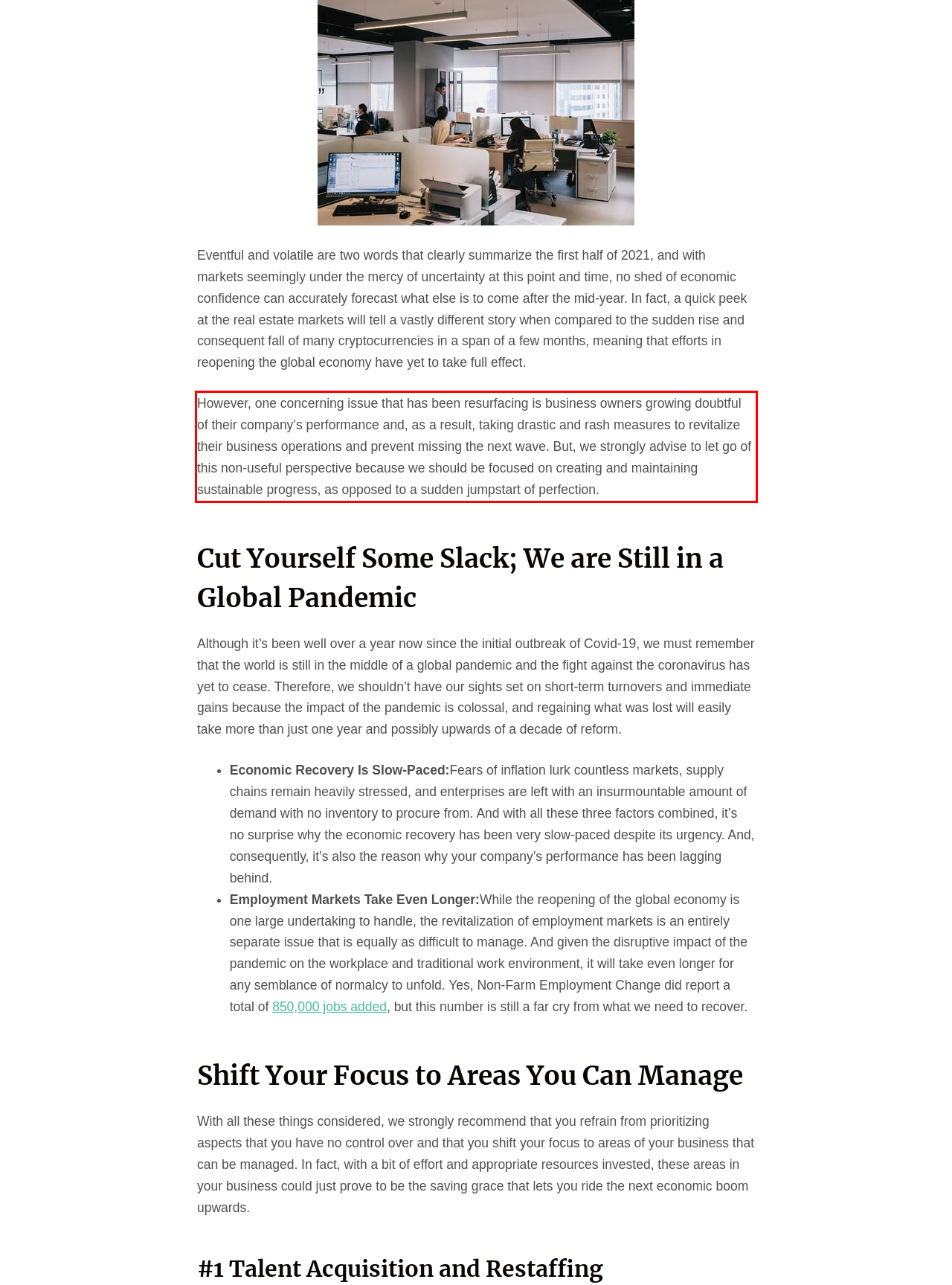There is a UI element on the webpage screenshot marked by a red bounding box. Extract and generate the text content from within this red box.

However, one concerning issue that has been resurfacing is business owners growing doubtful of their company’s performance and, as a result, taking drastic and rash measures to revitalize their business operations and prevent missing the next wave. But, we strongly advise to let go of this non-useful perspective because we should be focused on creating and maintaining sustainable progress, as opposed to a sudden jumpstart of perfection.